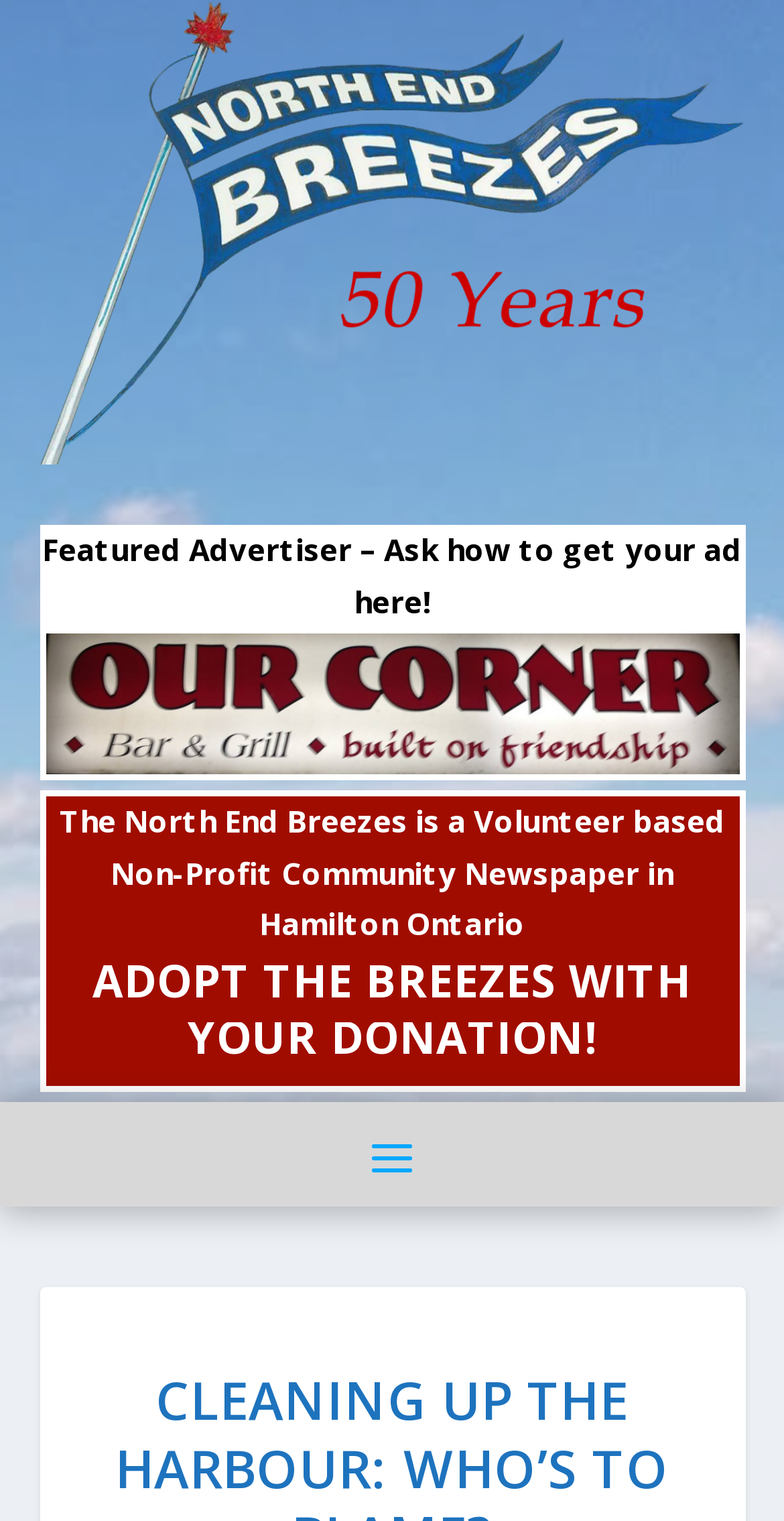Give a one-word or phrase response to the following question: How many links are on the webpage?

2